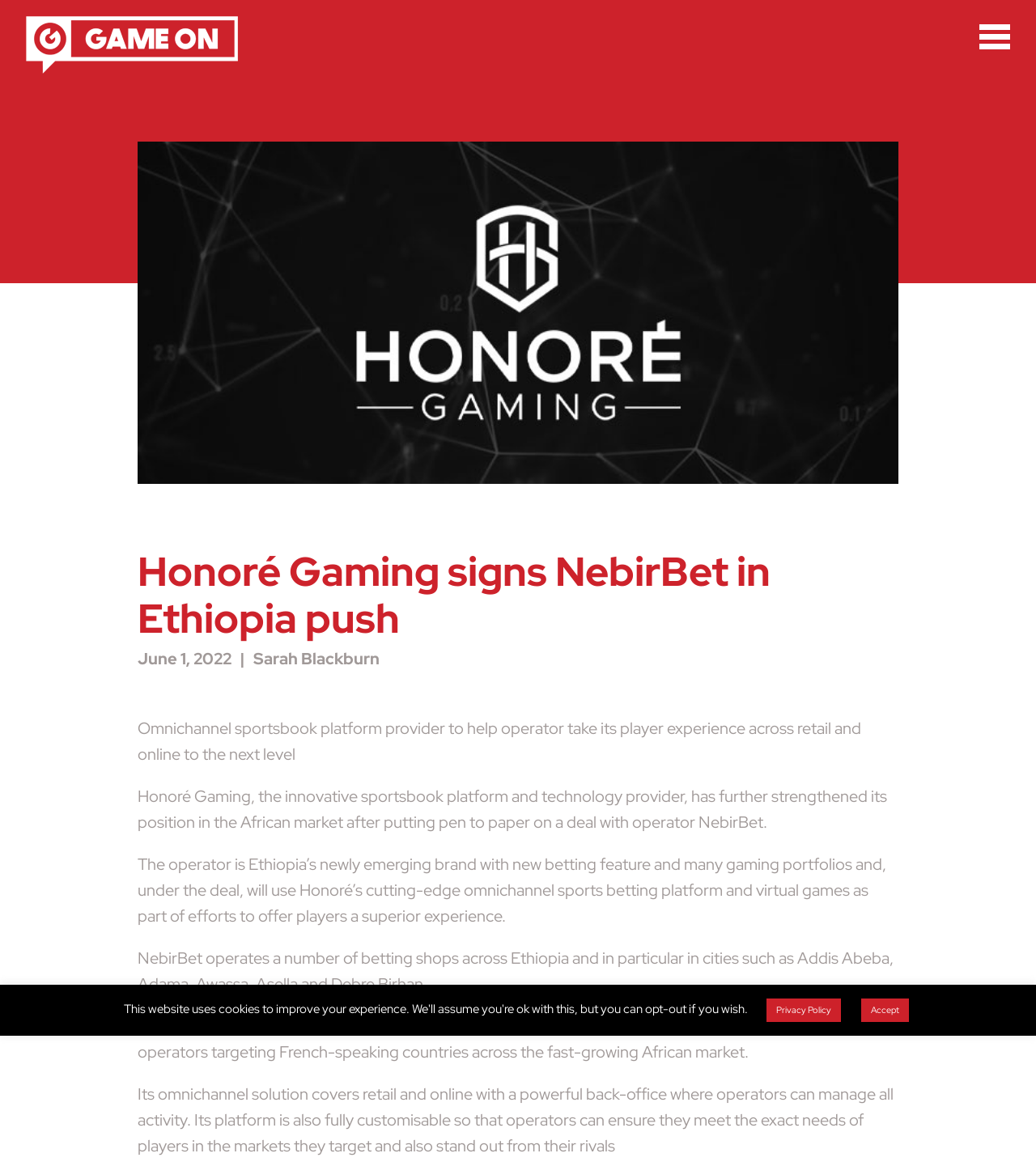Please find the main title text of this webpage.

Honoré Gaming signs NebirBet in Ethiopia push